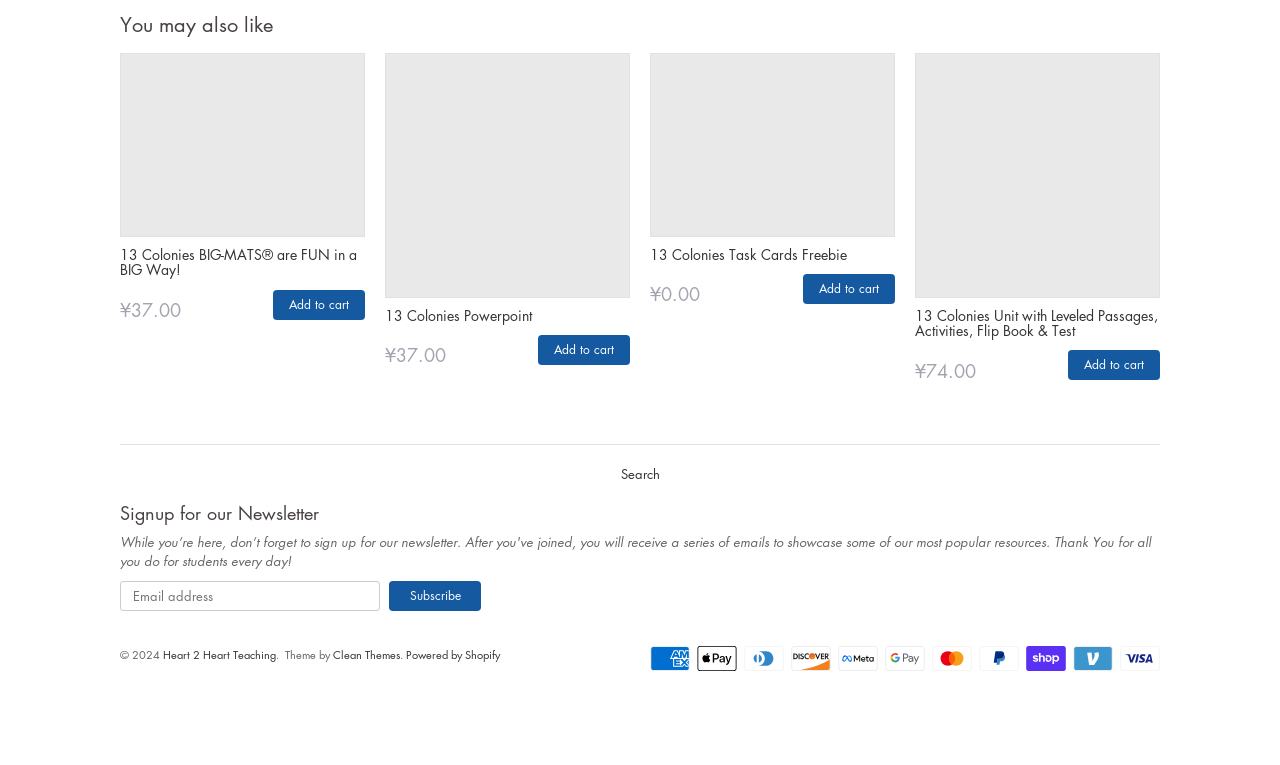Locate the bounding box of the UI element with the following description: "13 Colonies Powerpoint".

[0.301, 0.398, 0.416, 0.424]